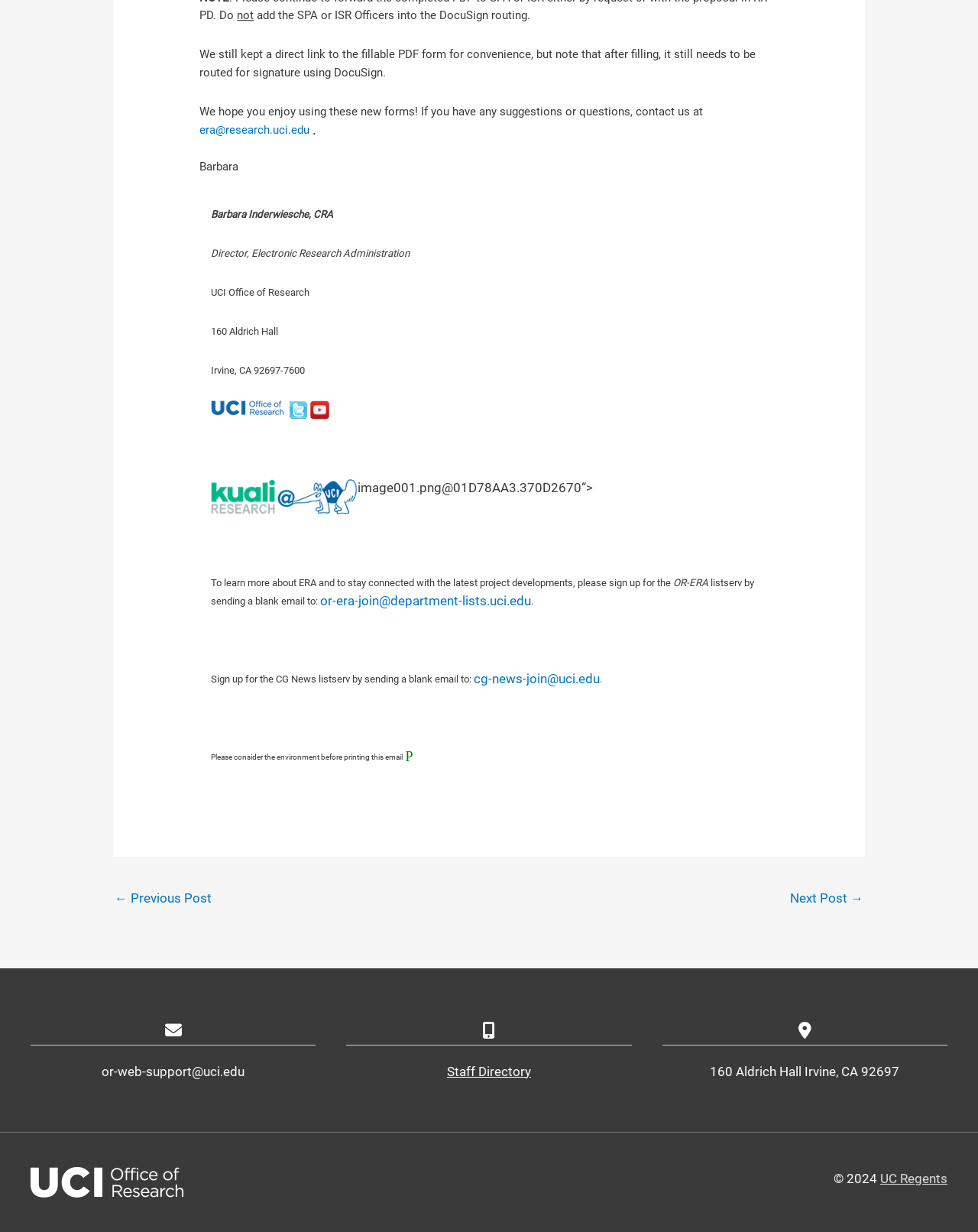Find and specify the bounding box coordinates that correspond to the clickable region for the instruction: "Get support from or-web-support@uci.edu".

[0.104, 0.863, 0.25, 0.876]